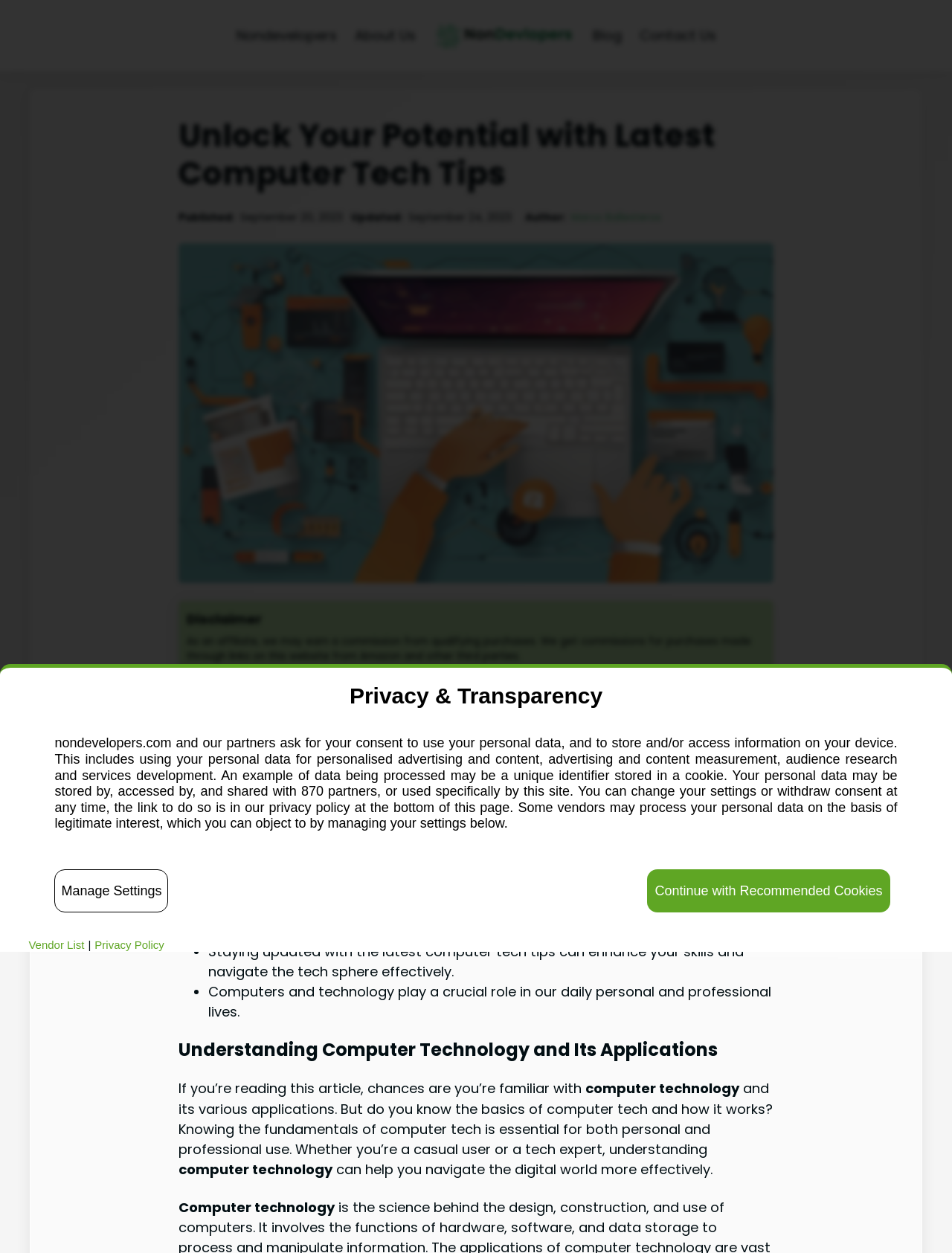Find the bounding box coordinates for the area that should be clicked to accomplish the instruction: "Go to the 'Blog' page".

[0.622, 0.02, 0.653, 0.036]